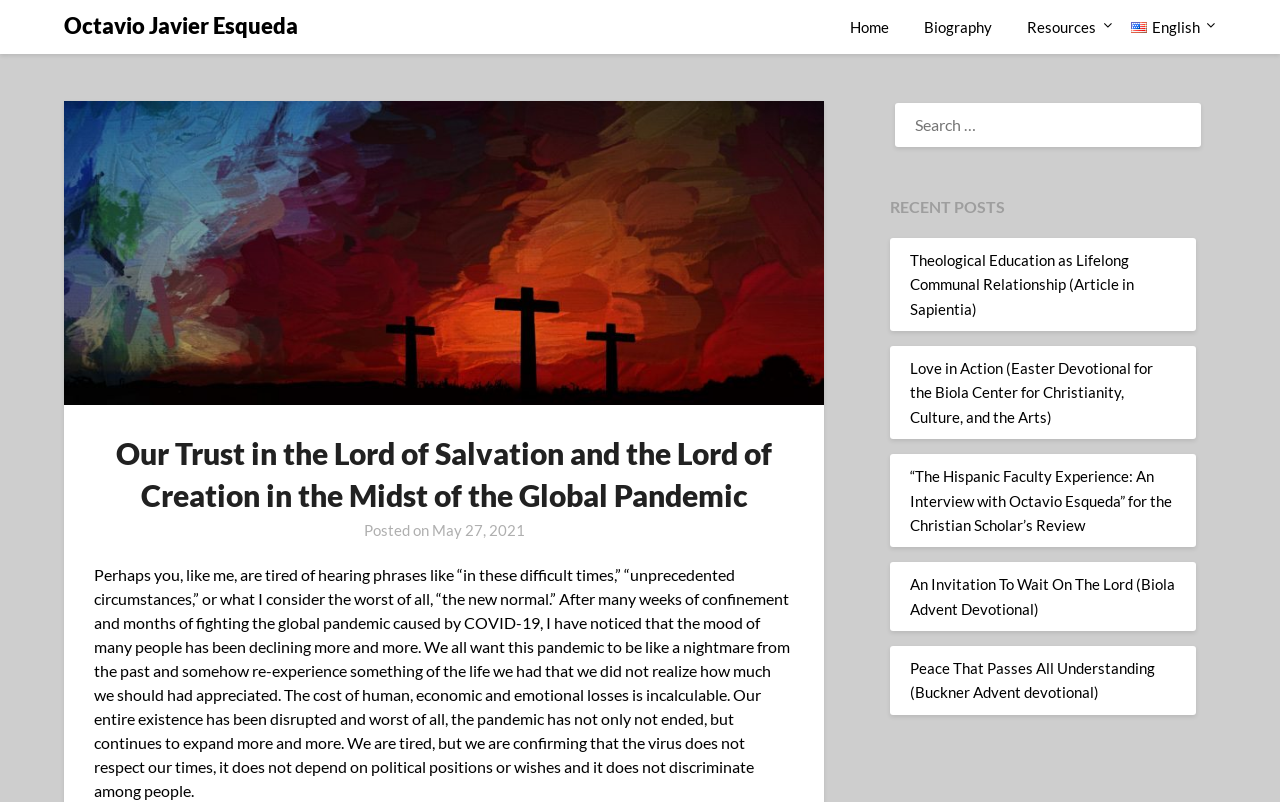Indicate the bounding box coordinates of the element that must be clicked to execute the instruction: "Read the recent post 'Theological Education as Lifelong Communal Relationship'". The coordinates should be given as four float numbers between 0 and 1, i.e., [left, top, right, bottom].

[0.711, 0.313, 0.886, 0.396]